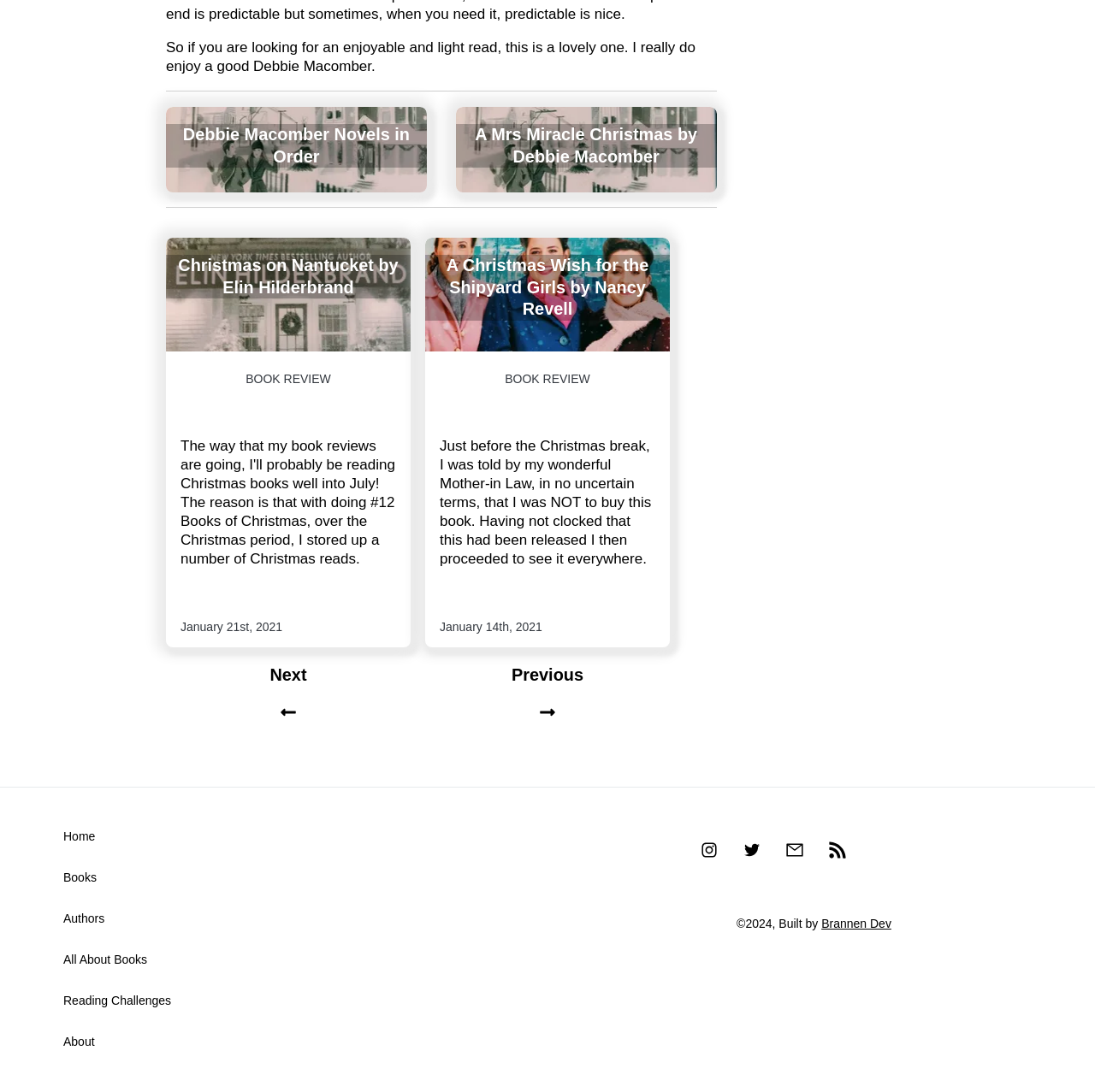Answer the question below with a single word or a brief phrase: 
What is the name of the author mentioned multiple times?

Debbie Macomber